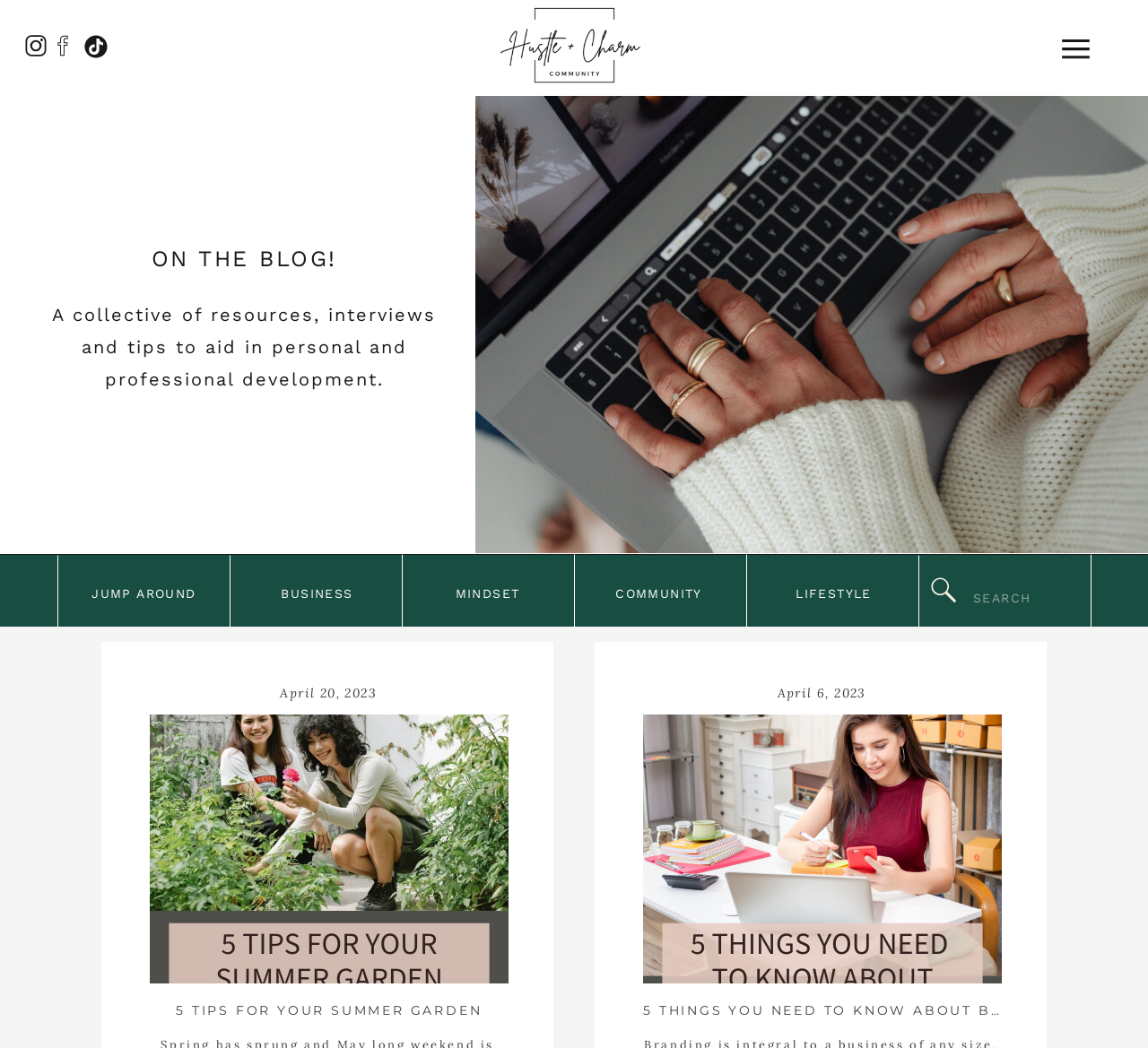Please find and report the bounding box coordinates of the element to click in order to perform the following action: "Click on the 'JUMP AROUND' link". The coordinates should be expressed as four float numbers between 0 and 1, in the format [left, top, right, bottom].

[0.051, 0.556, 0.2, 0.572]